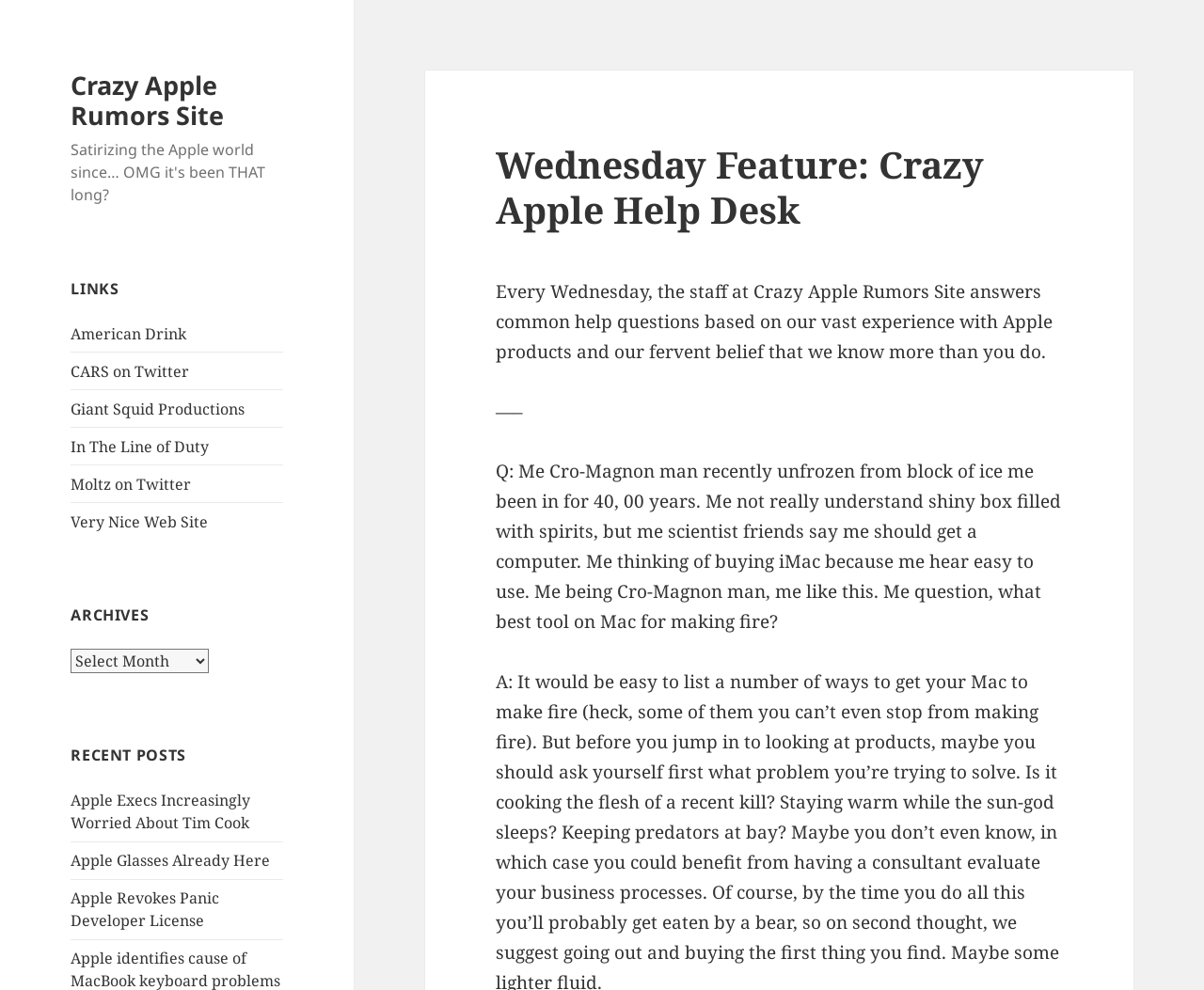Please mark the bounding box coordinates of the area that should be clicked to carry out the instruction: "Visit the 'American Drink' website".

[0.059, 0.326, 0.155, 0.347]